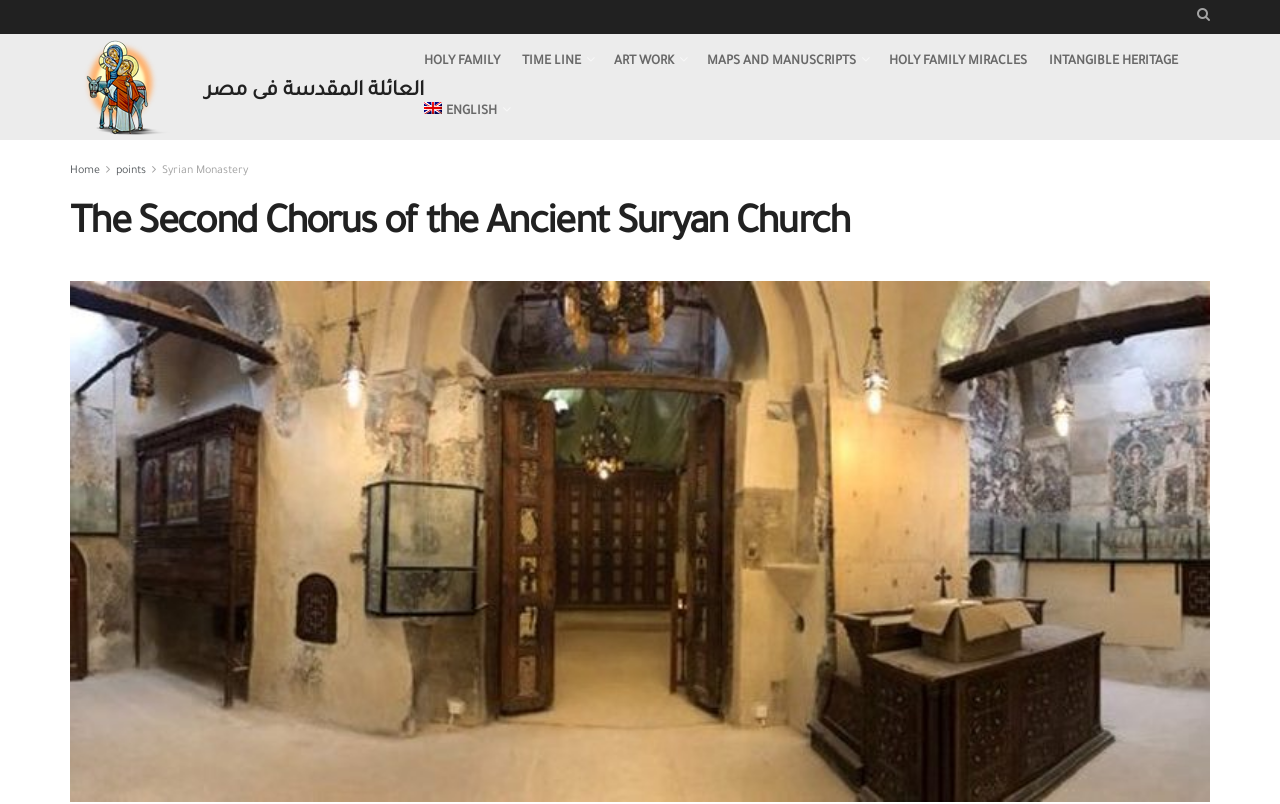What is the name of the church? Using the information from the screenshot, answer with a single word or phrase.

Suryan Church